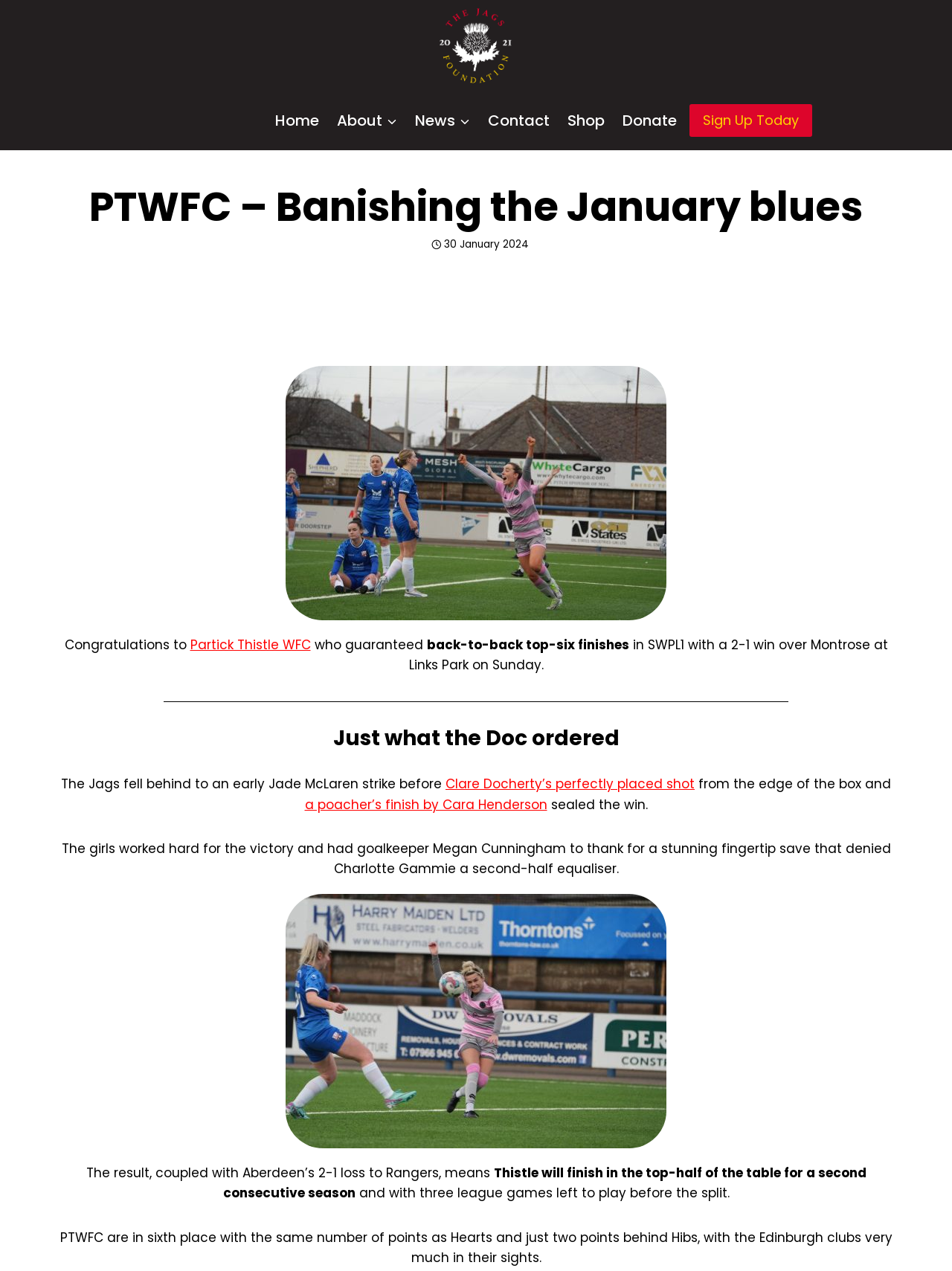Extract the main heading from the webpage content.

PTWFC – Banishing the January blues